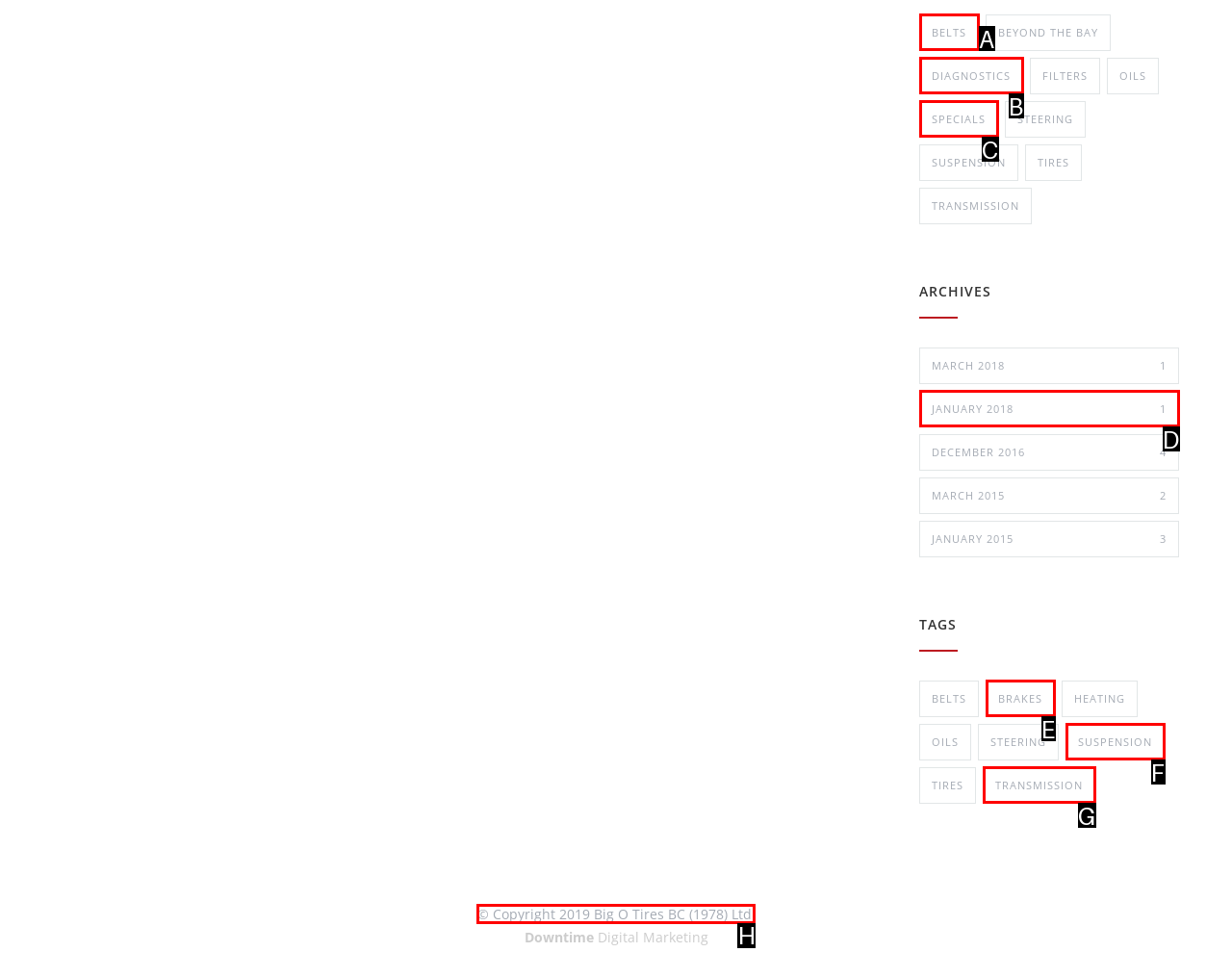Identify the HTML element to click to execute this task: Check Copyright information Respond with the letter corresponding to the proper option.

H